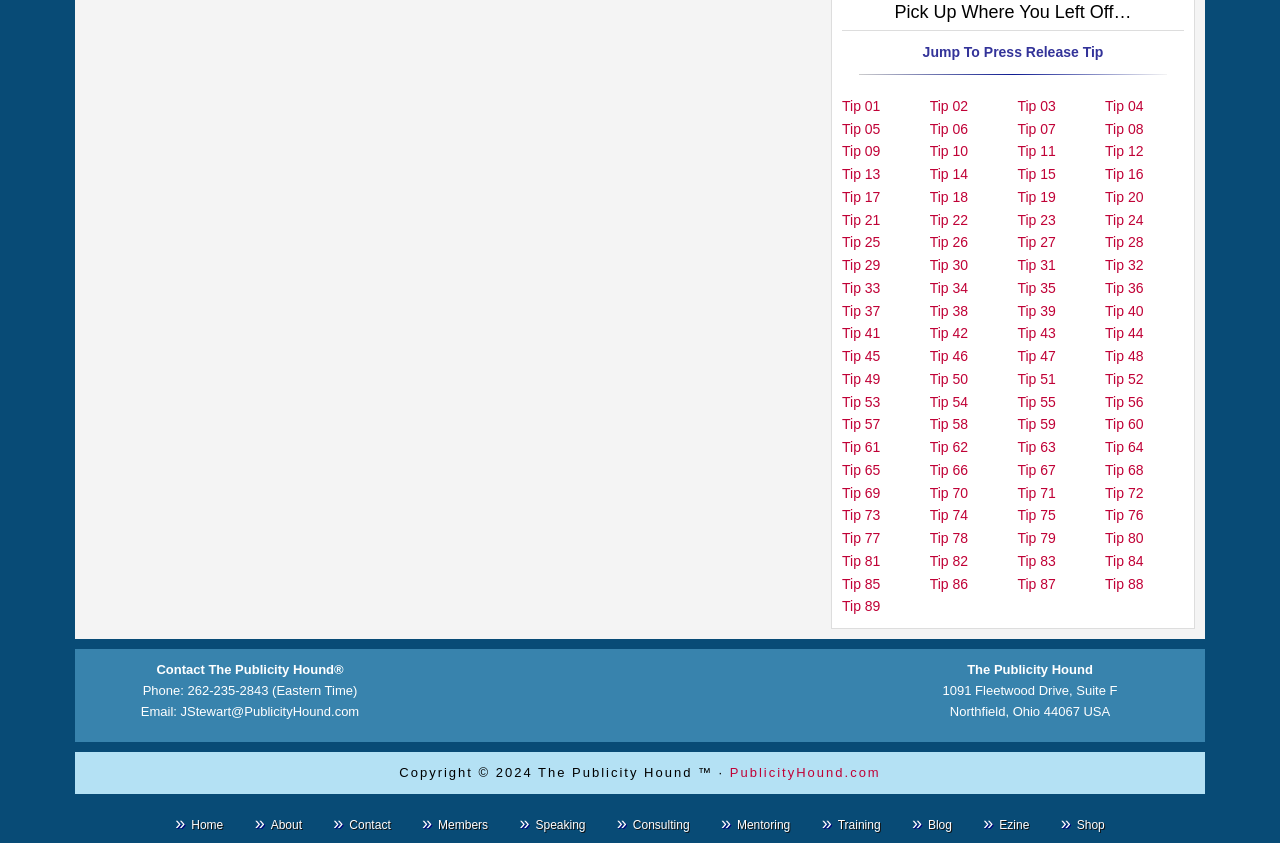Locate the bounding box of the user interface element based on this description: "Tip 21".

[0.658, 0.251, 0.688, 0.27]